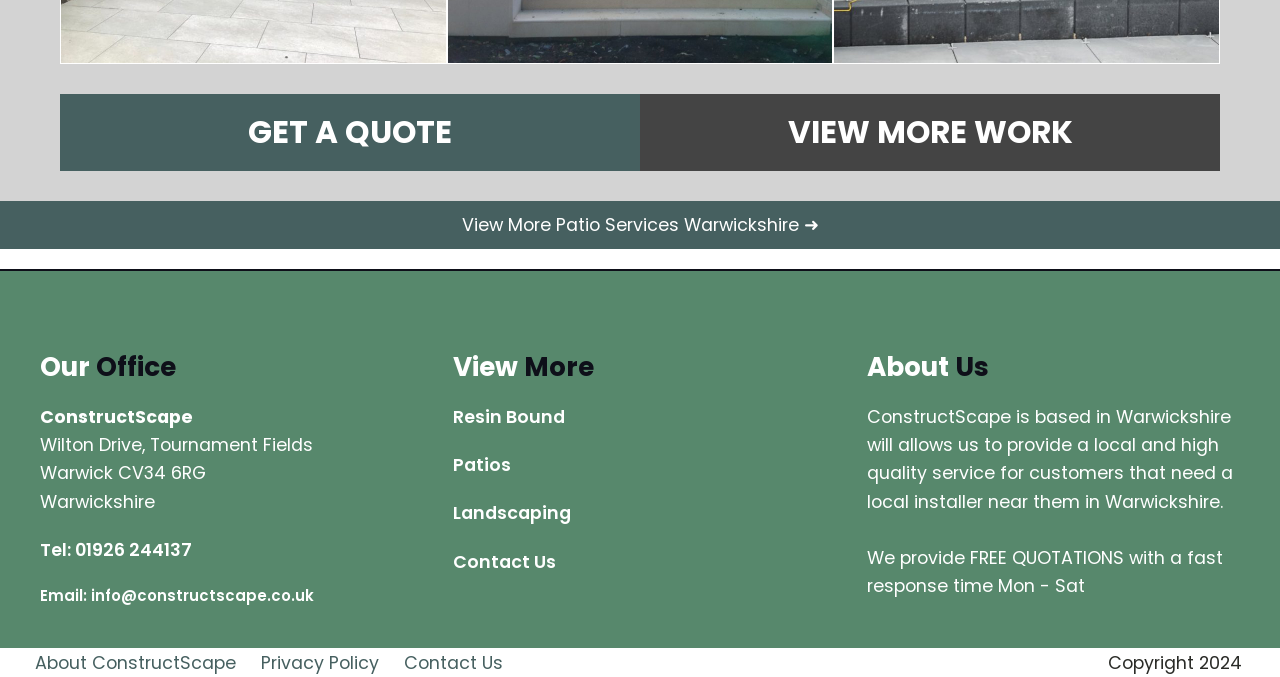How can customers contact the company?
Based on the image, answer the question in a detailed manner.

Customers can contact the company through telephone or email, which are provided in the 'Our Office' section. The telephone number is 01926 244137, and the email address is info@constructscape.co.uk.